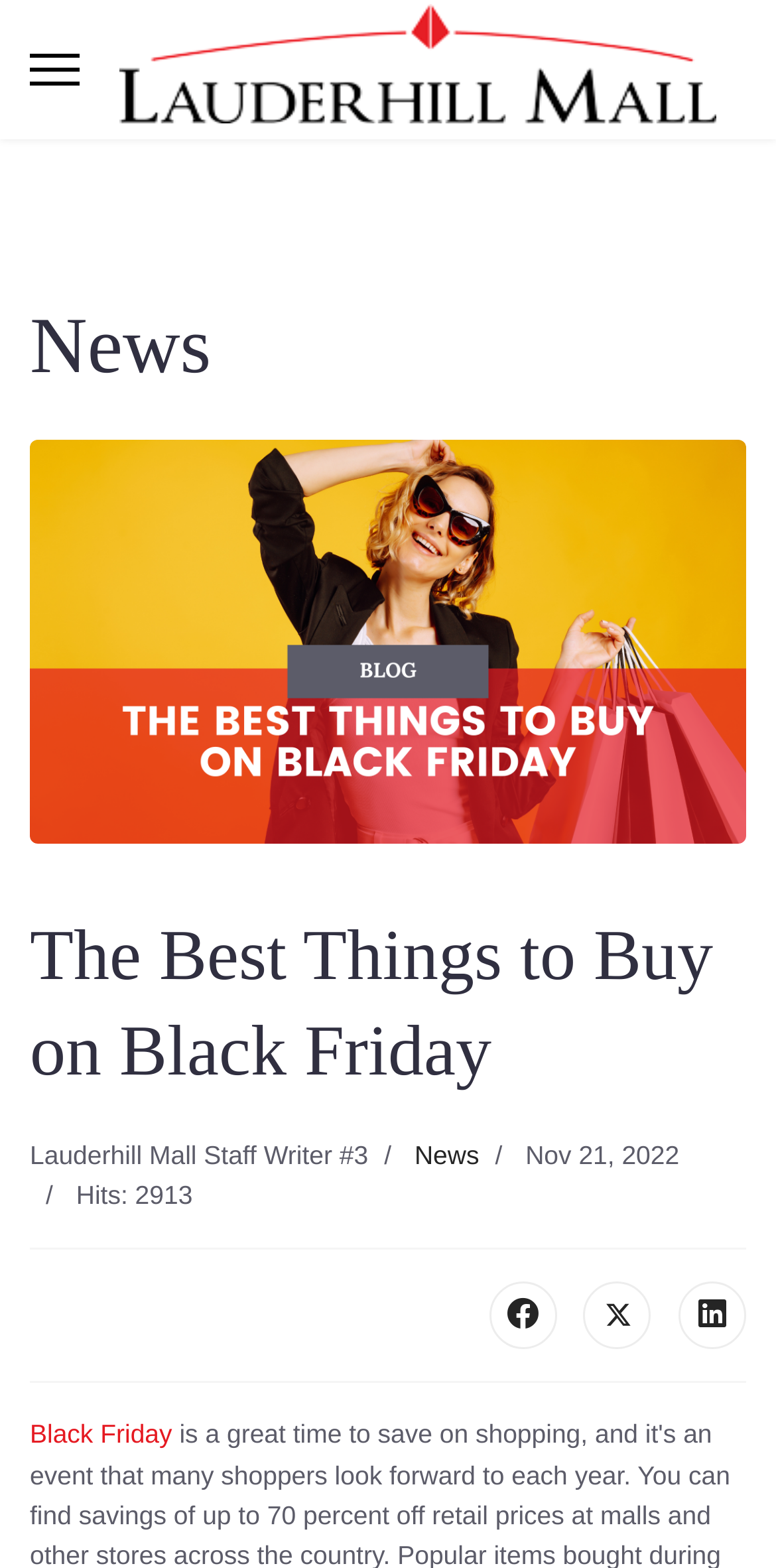Use one word or a short phrase to answer the question provided: 
How many social media links are available at the bottom of the page?

3